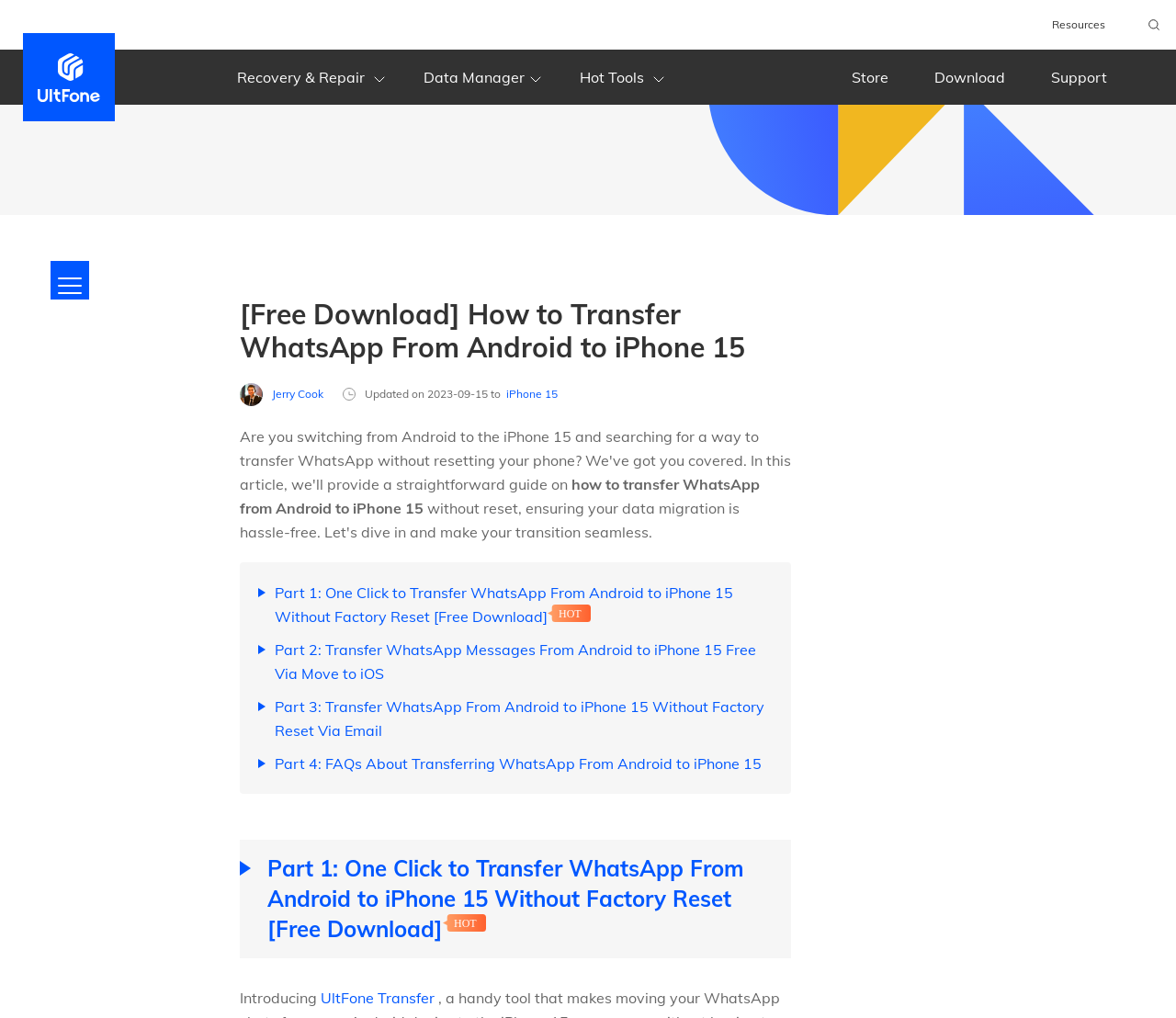Locate the bounding box coordinates of the clickable area to execute the instruction: "Click the 'Upcoming Workshops' button". Provide the coordinates as four float numbers between 0 and 1, represented as [left, top, right, bottom].

None